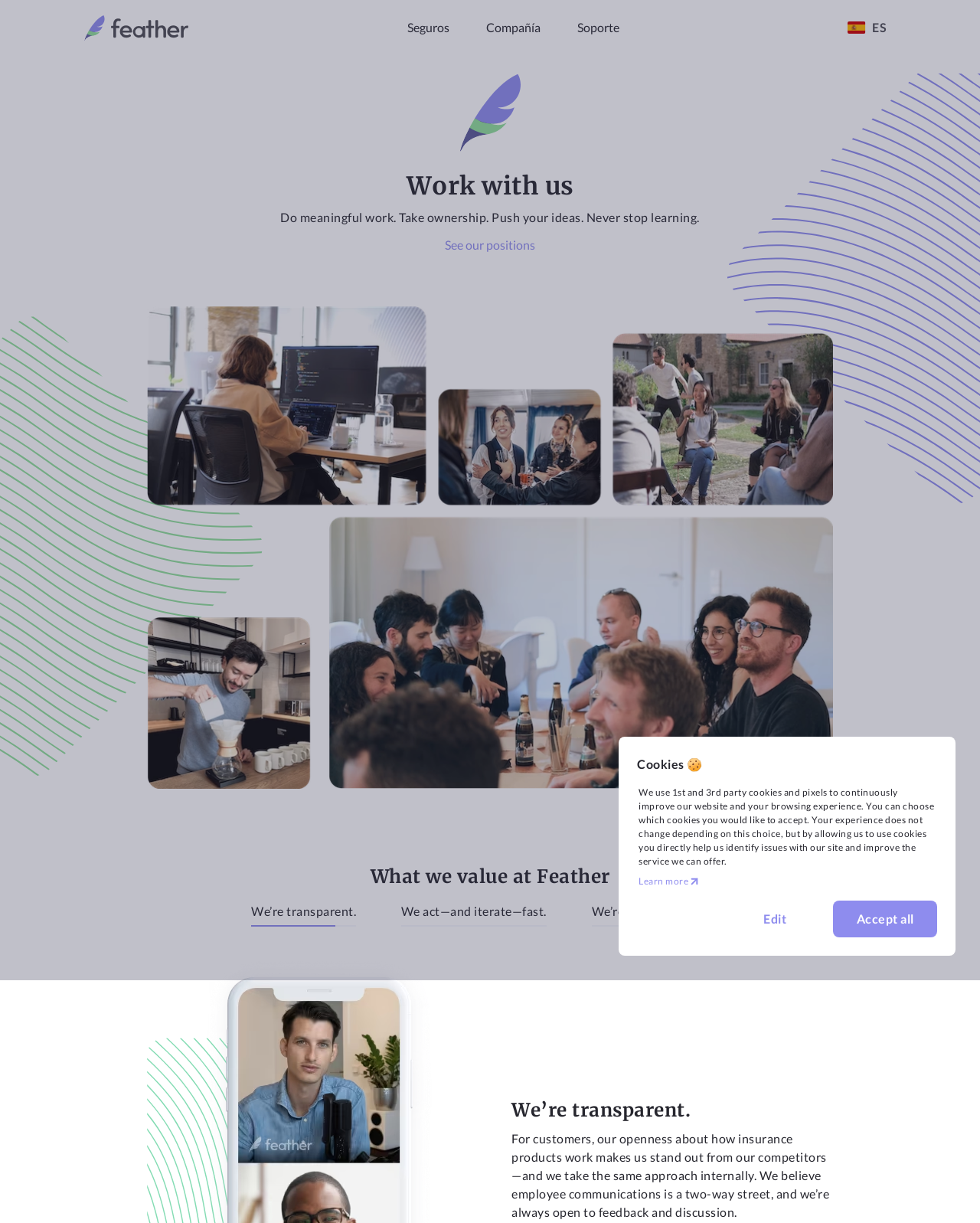Find the bounding box coordinates of the element to click in order to complete the given instruction: "Visit LinkedIn page."

None